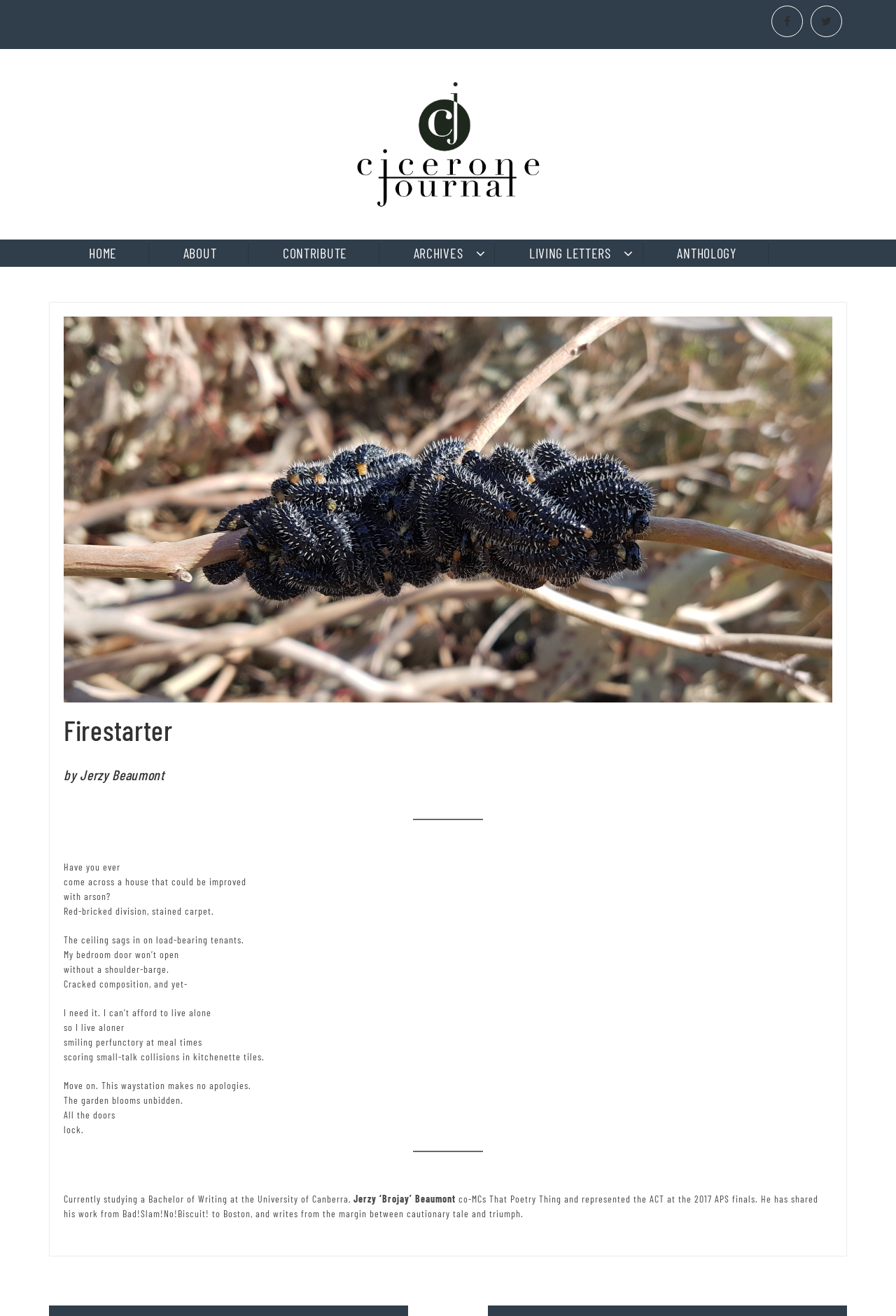What is the name of the poetry event mentioned in the bio?
Using the details shown in the screenshot, provide a comprehensive answer to the question.

The name of the poetry event can be found in the bio section which mentions 'co-MCs That Poetry Thing'.